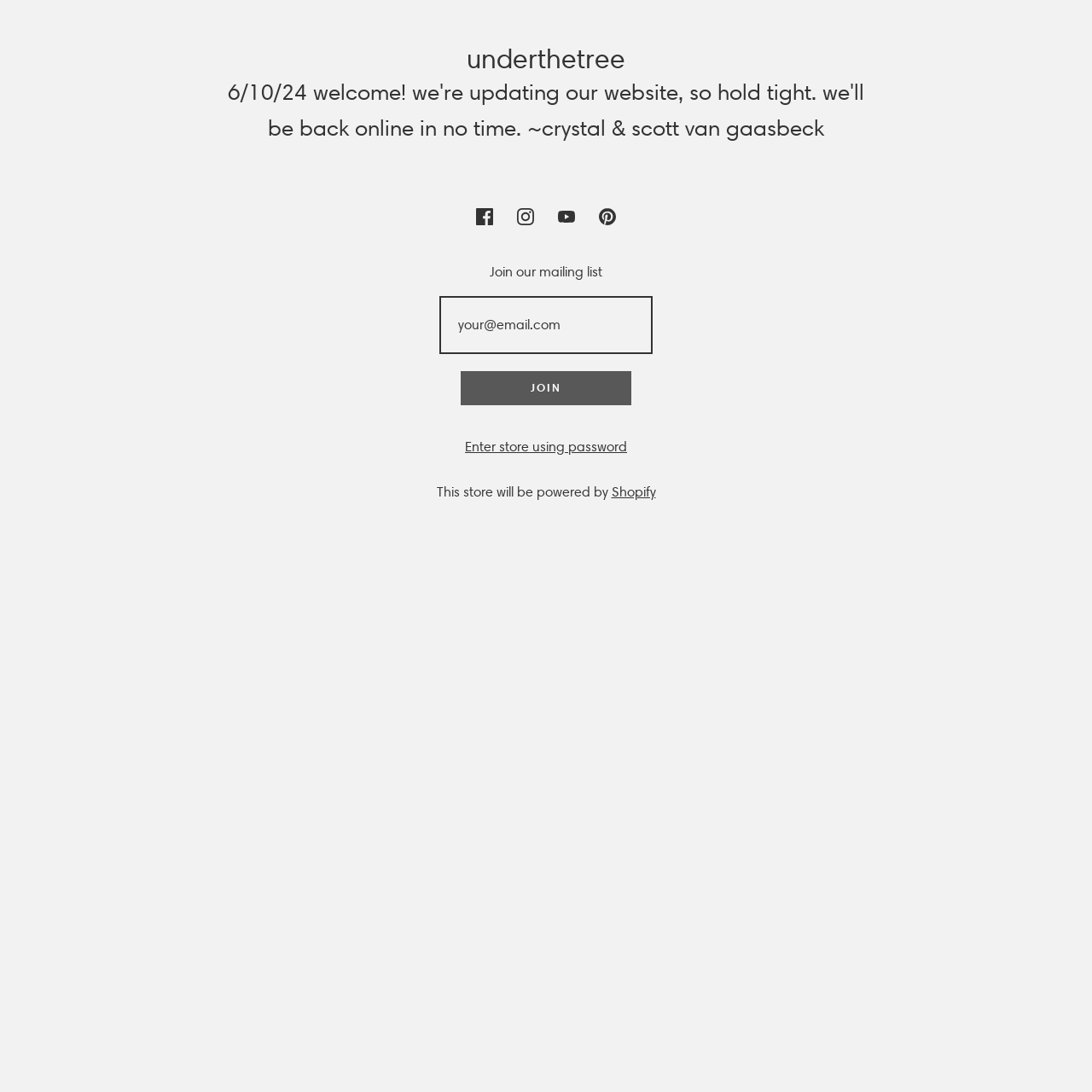What is the alternative way to enter the store?
By examining the image, provide a one-word or phrase answer.

Using password